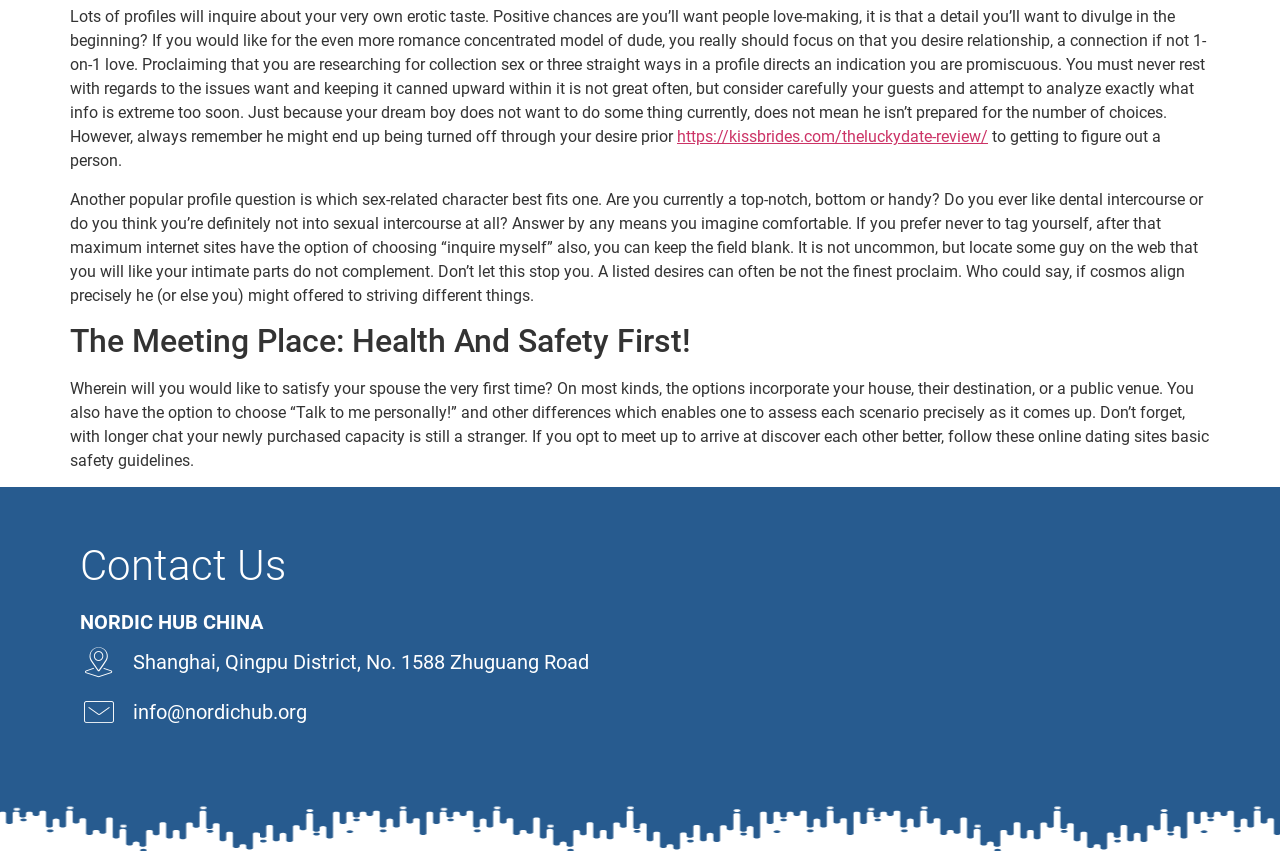Provide your answer in a single word or phrase: 
What is the focus of the section titled 'The Meeting Place: Health And Safety First!'?

Safety guidelines